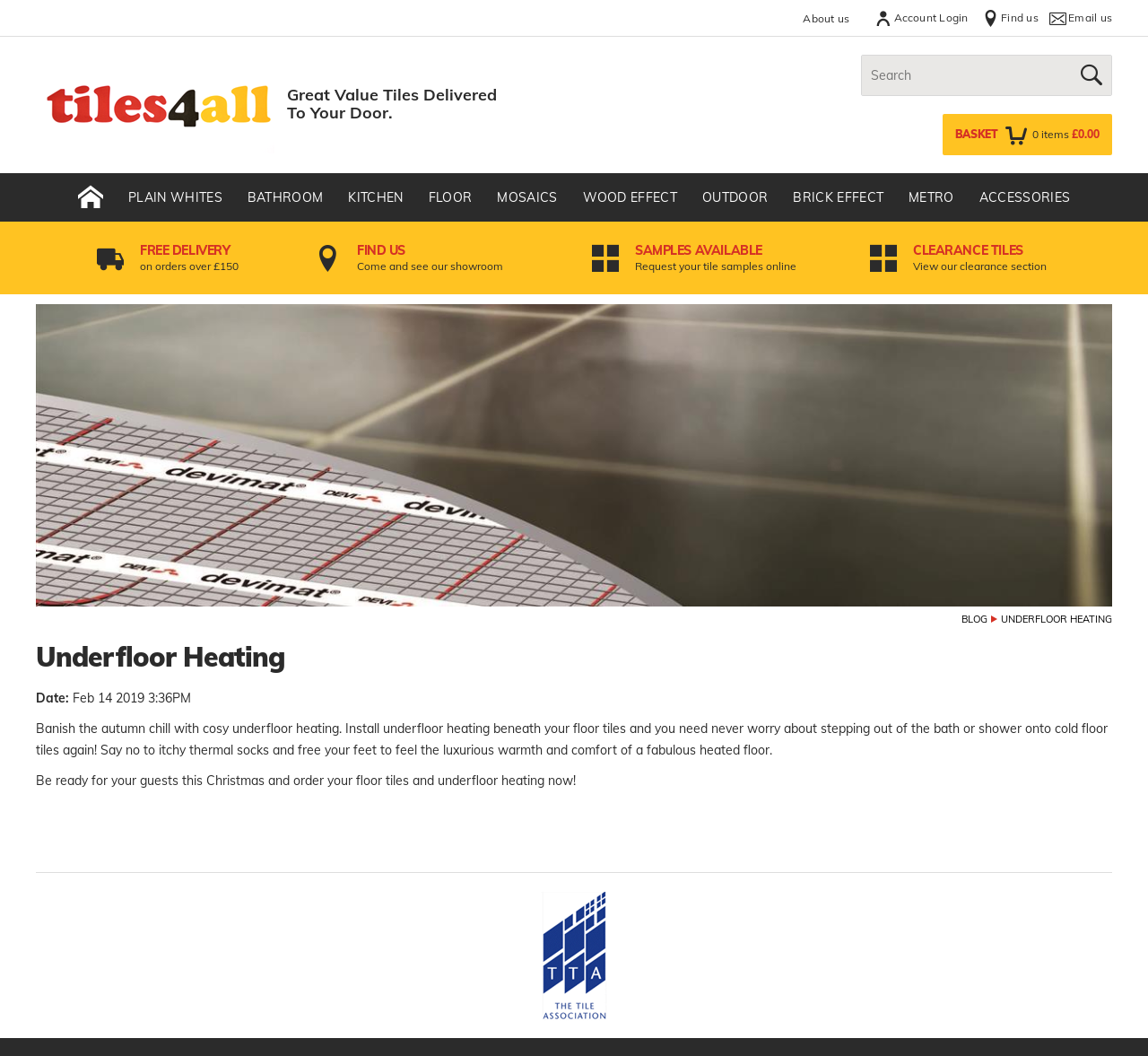Please give a short response to the question using one word or a phrase:
What is the purpose of the search box?

To search the website